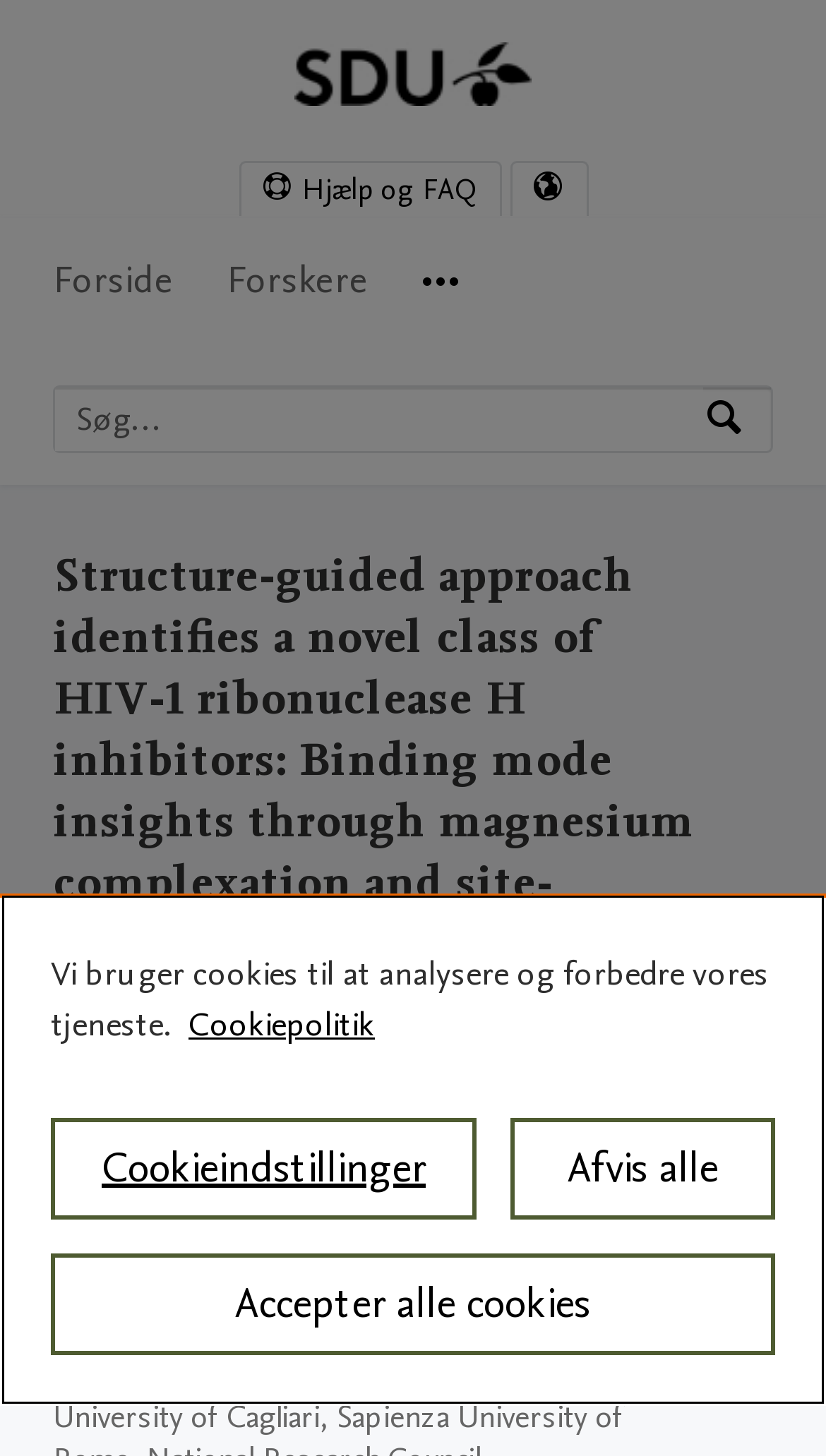Can you find the bounding box coordinates for the element that needs to be clicked to execute this instruction: "Go to the university's front page"? The coordinates should be given as four float numbers between 0 and 1, i.e., [left, top, right, bottom].

[0.064, 0.15, 0.21, 0.238]